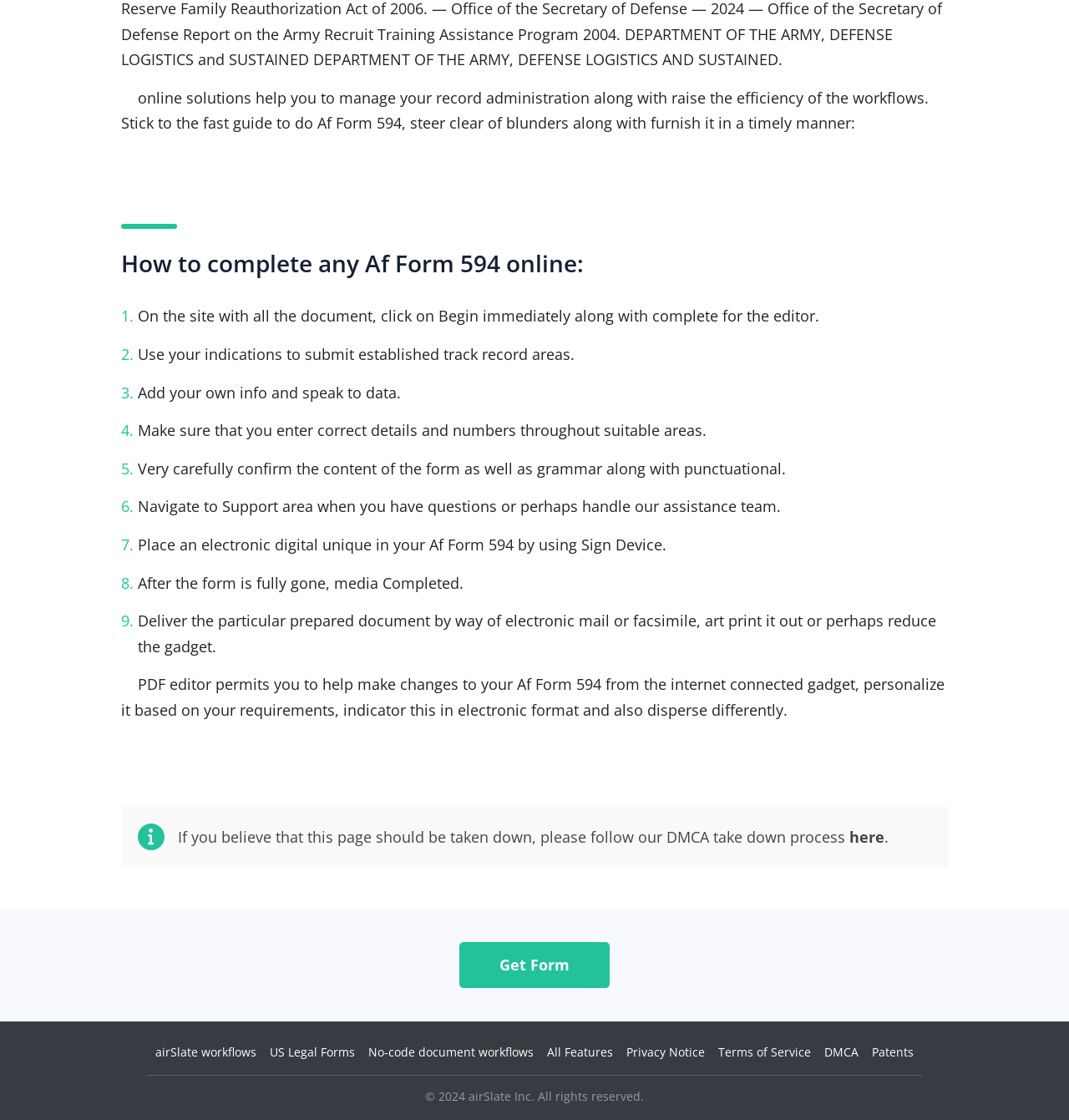Provide a one-word or short-phrase response to the question:
What can I do with the PDF editor?

make changes to Af Form 594